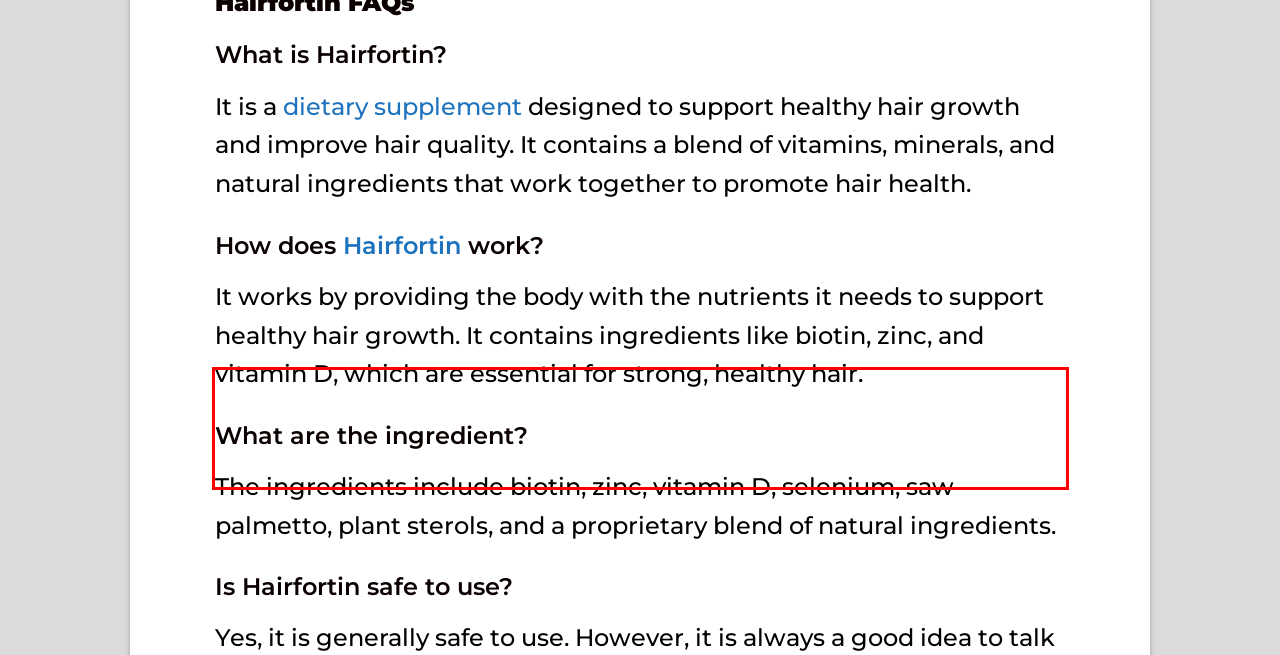Observe the screenshot of the webpage that includes a red rectangle bounding box. Conduct OCR on the content inside this red bounding box and generate the text.

It works by providing the body with the nutrients it needs to support healthy hair growth. It contains ingredients like biotin, zinc, and vitamin D, which are essential for strong, healthy hair.